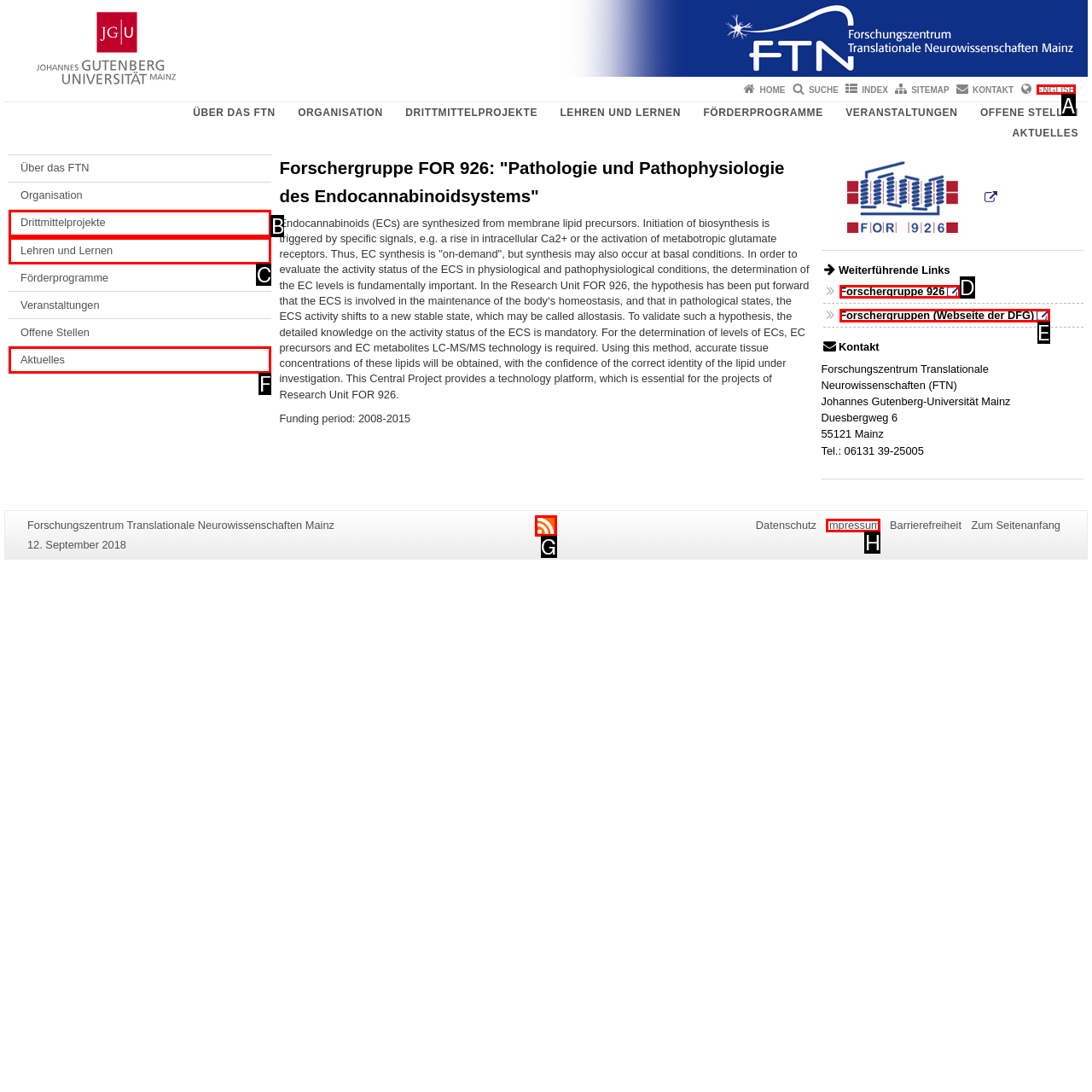Identify the option that corresponds to the description: Lehren und Lernen. Provide only the letter of the option directly.

C